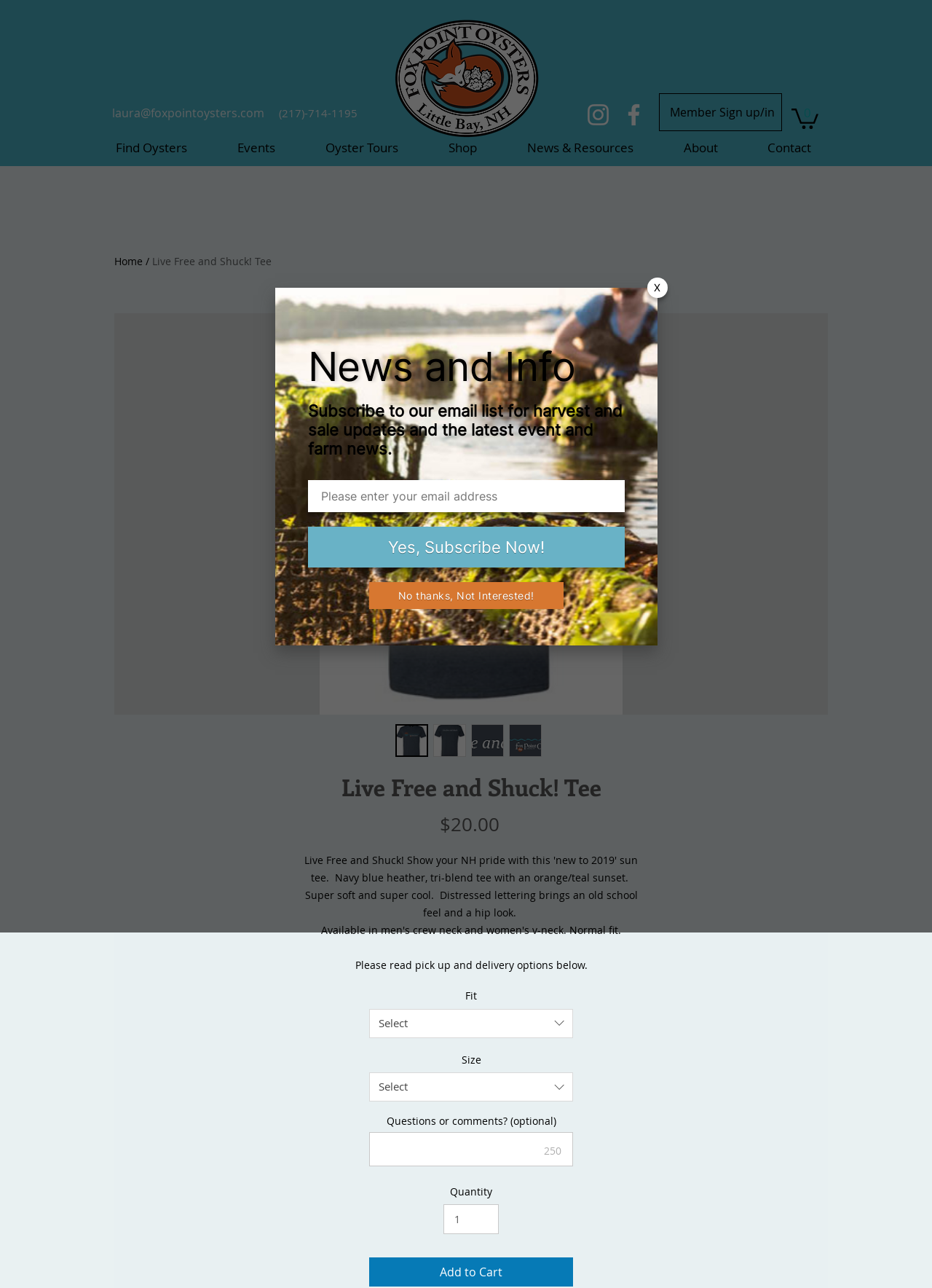Please give a one-word or short phrase response to the following question: 
What is the purpose of the 'Add to Cart' button?

To add the product to the cart